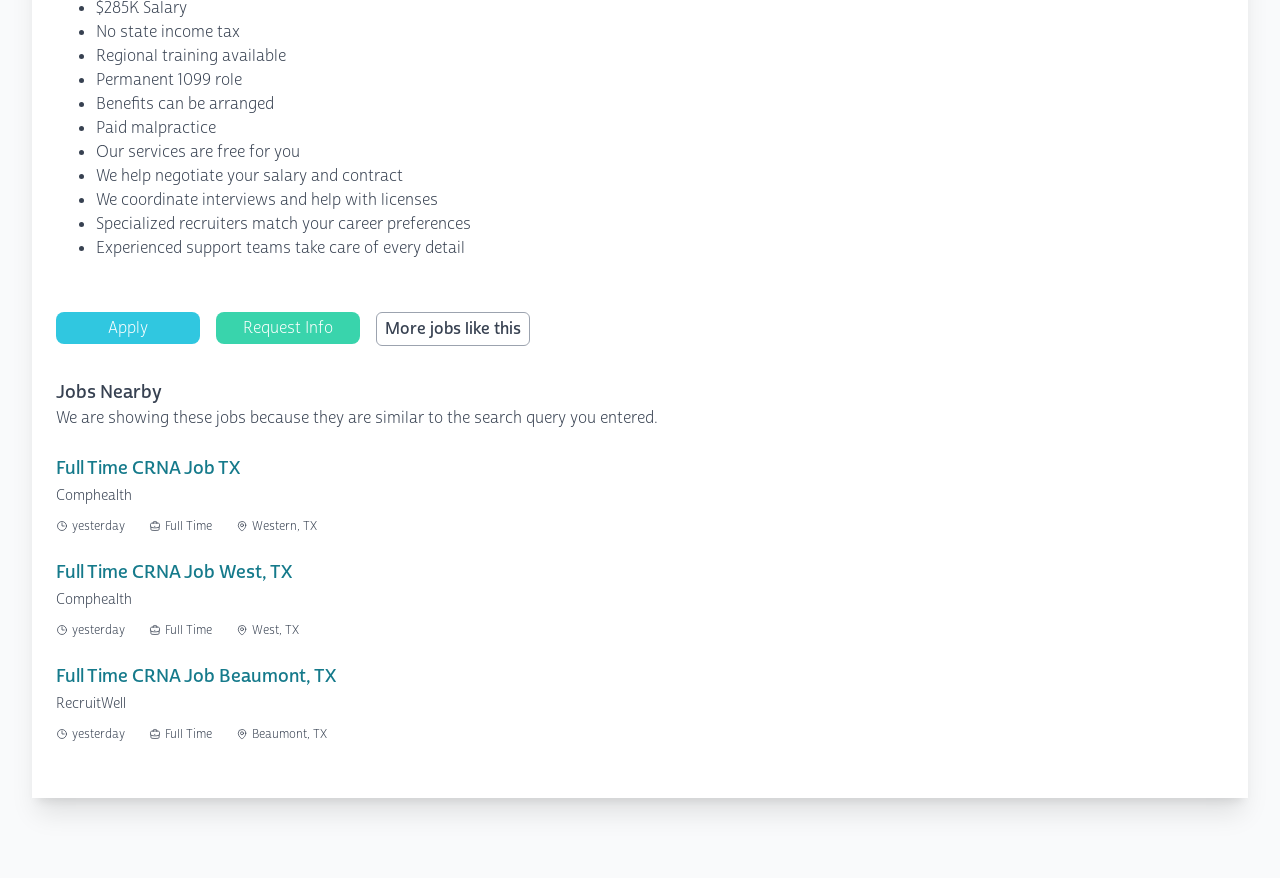Please determine the bounding box coordinates for the UI element described as: "Apply".

[0.044, 0.349, 0.156, 0.385]